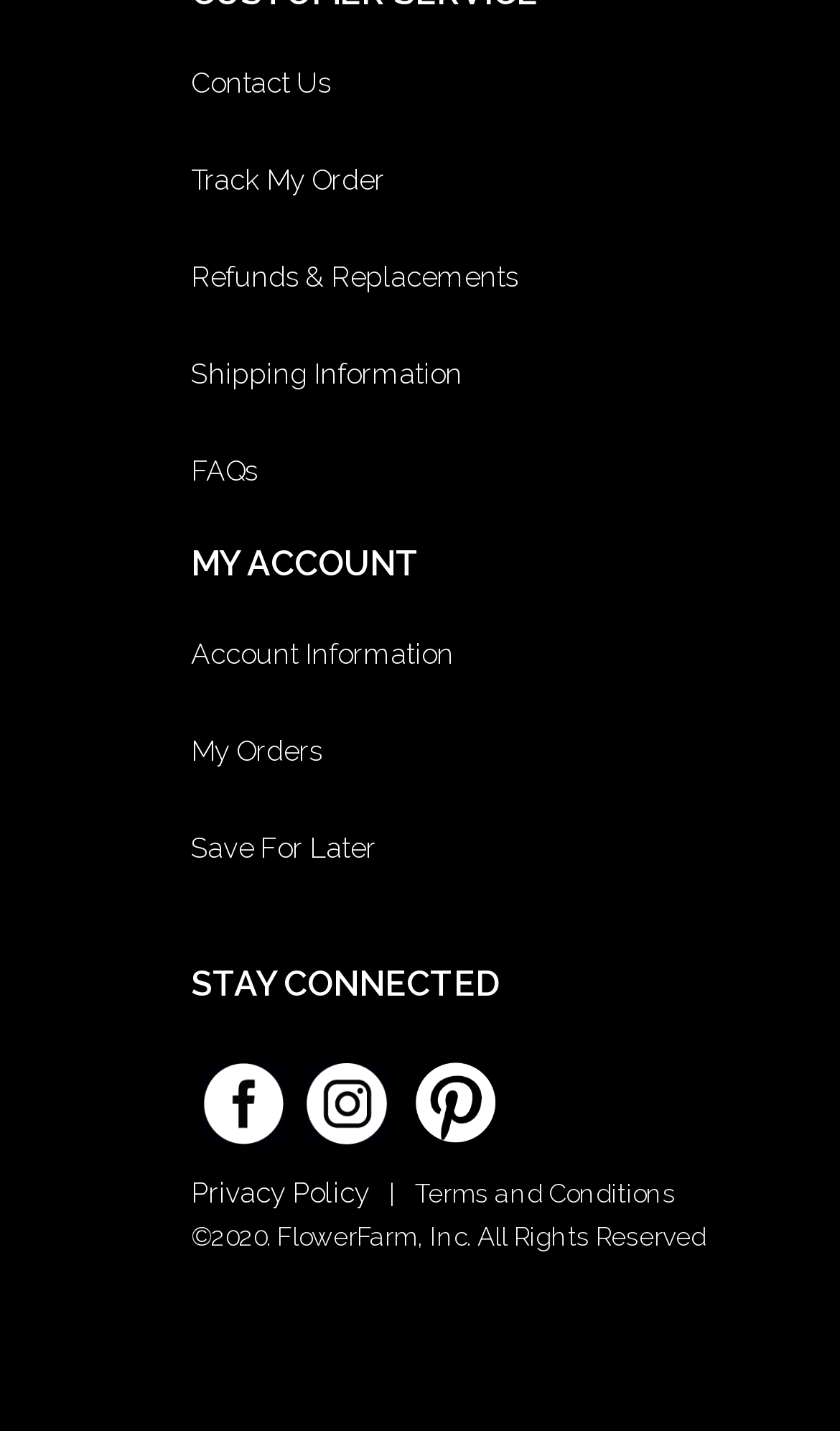How many social media links are available?
Using the information presented in the image, please offer a detailed response to the question.

The social media links can be found under the 'STAY CONNECTED' heading, which includes links to Facebook, Instagram, and Pinterest, each with its corresponding image.